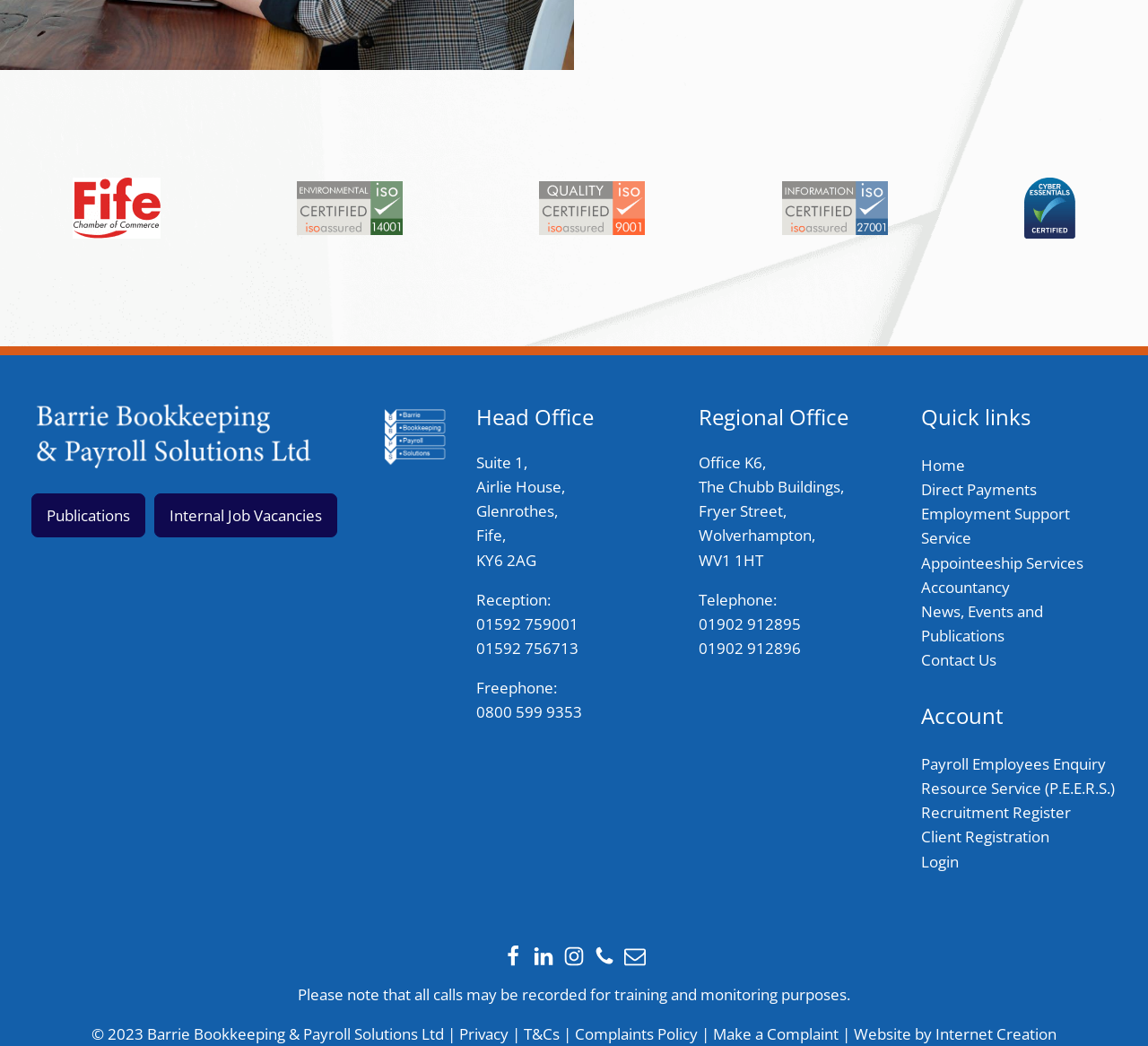What is the address of the Regional Office?
Using the image as a reference, deliver a detailed and thorough answer to the question.

The address of the Regional Office can be found in the static text elements under the 'Regional Office' section, which are 'Office K6,', 'The Chubb Buildings,', 'Fryer Street,', 'Wolverhampton,', and 'WV1 1HT'.